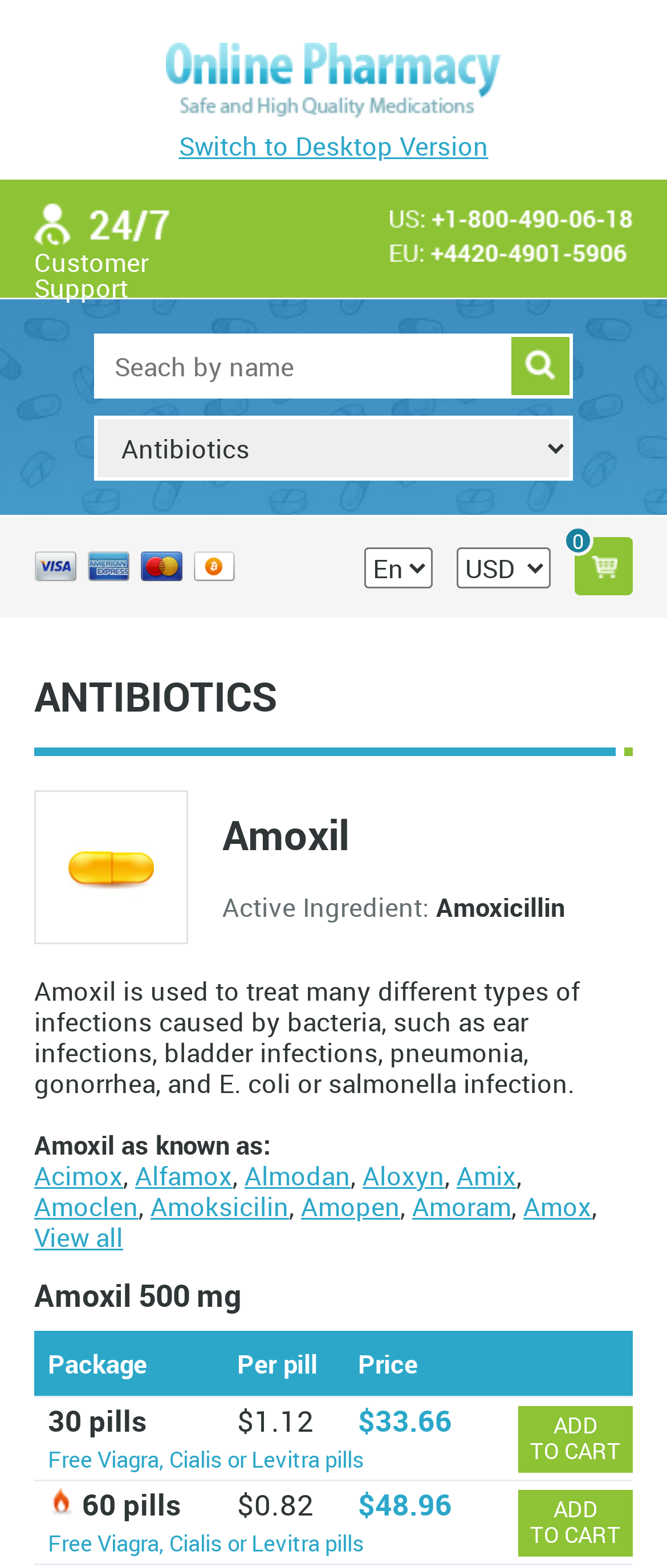Find and specify the bounding box coordinates that correspond to the clickable region for the instruction: "Switch to Desktop Version".

[0.268, 0.082, 0.732, 0.104]